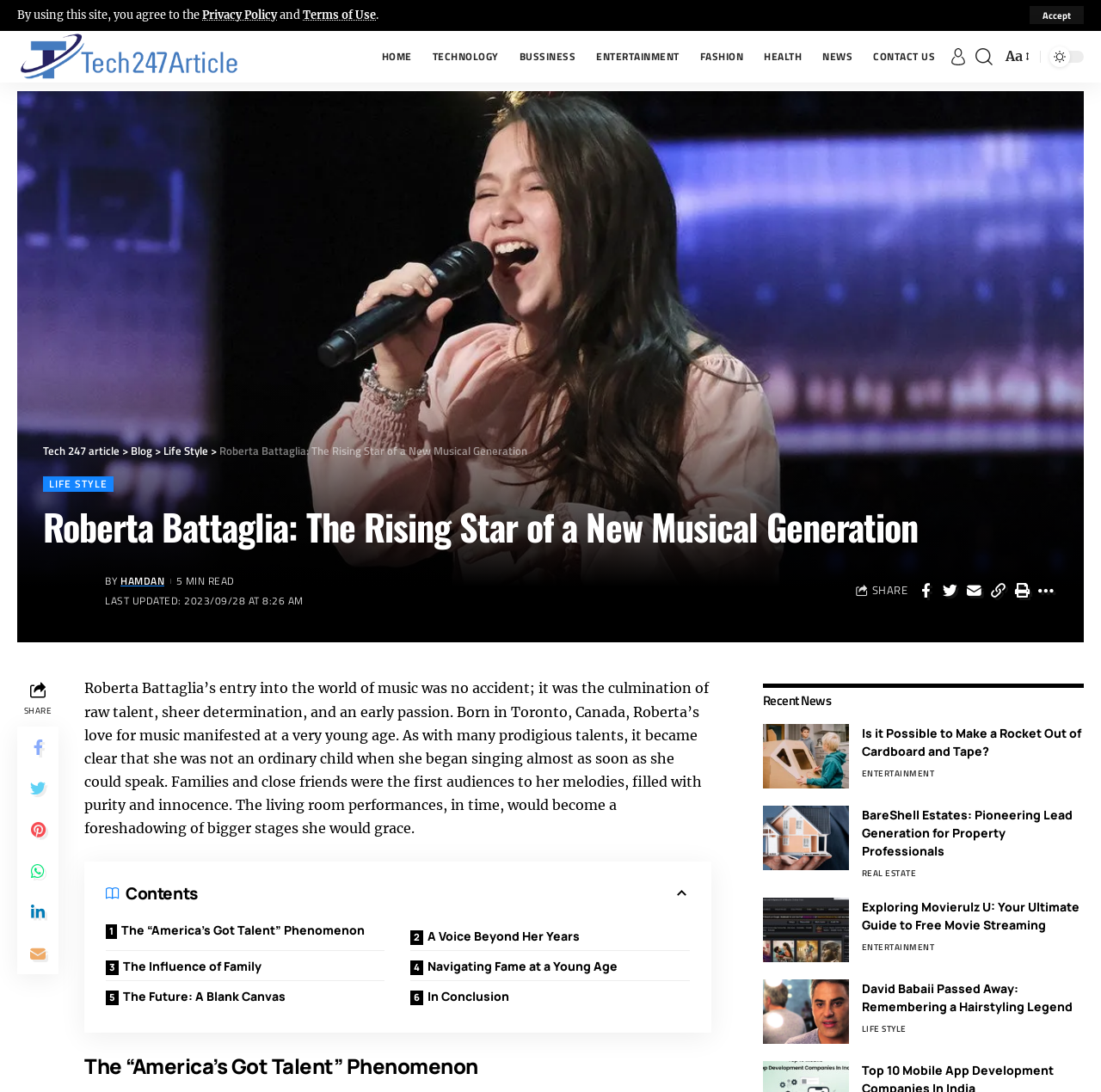Determine the bounding box coordinates for the HTML element described here: "The Influence of Family".

[0.084, 0.871, 0.361, 0.899]